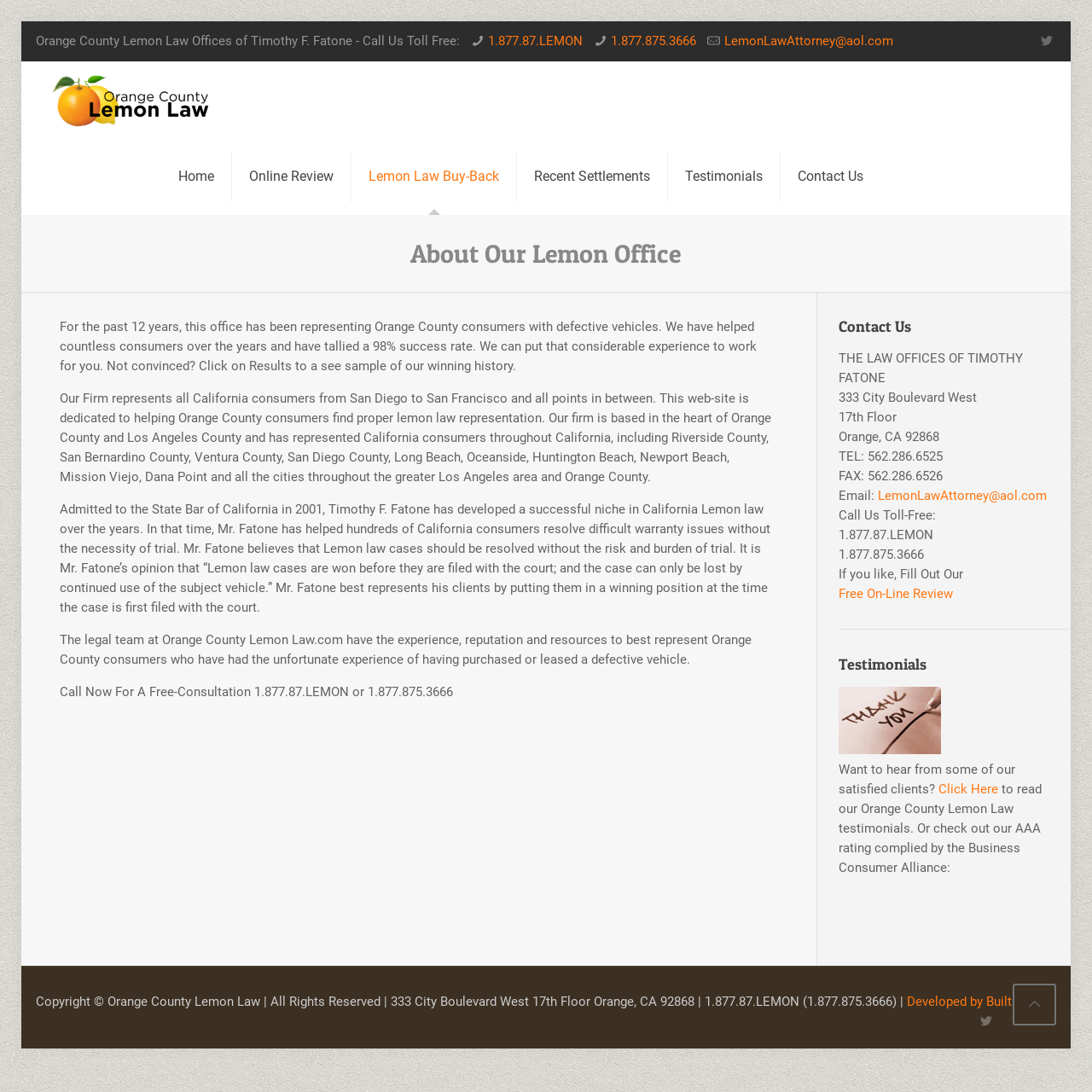Please locate the bounding box coordinates of the element that should be clicked to complete the given instruction: "Read about our firm's experience".

[0.055, 0.292, 0.693, 0.342]